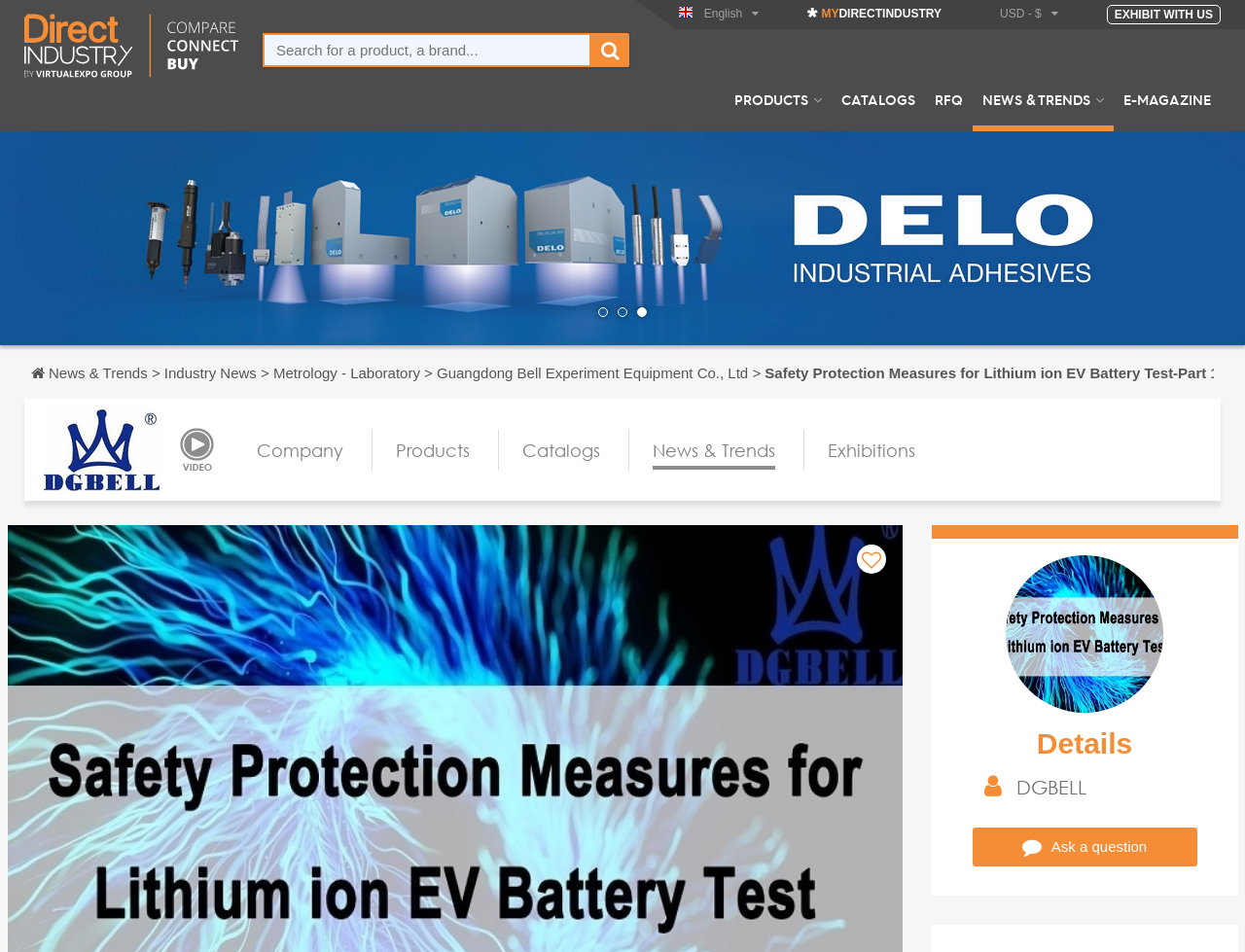Kindly determine the bounding box coordinates for the clickable area to achieve the given instruction: "Search for a product".

[0.211, 0.035, 0.475, 0.07]